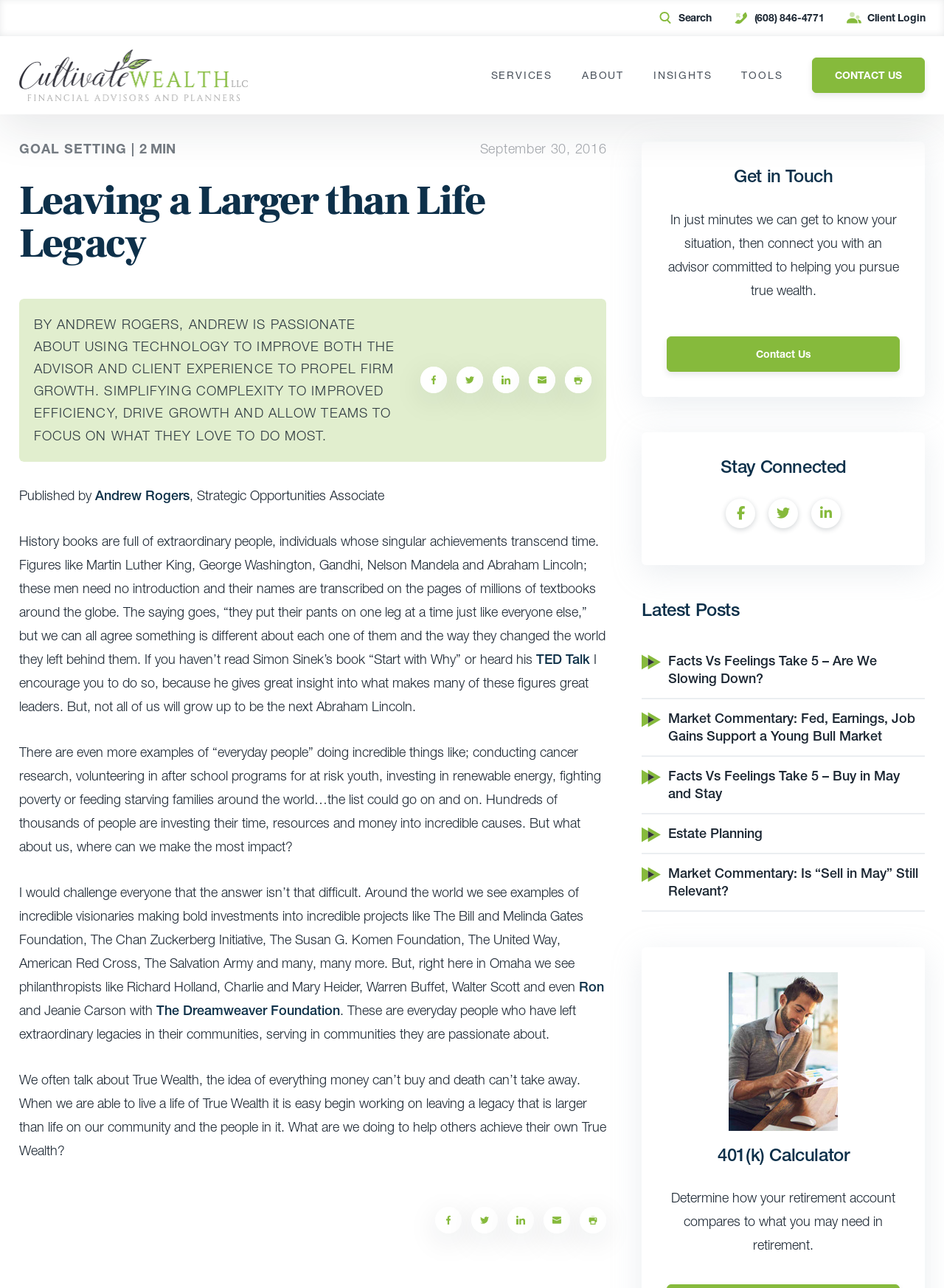What is the purpose of the 401(k) Calculator?
From the screenshot, supply a one-word or short-phrase answer.

Determine retirement account needs